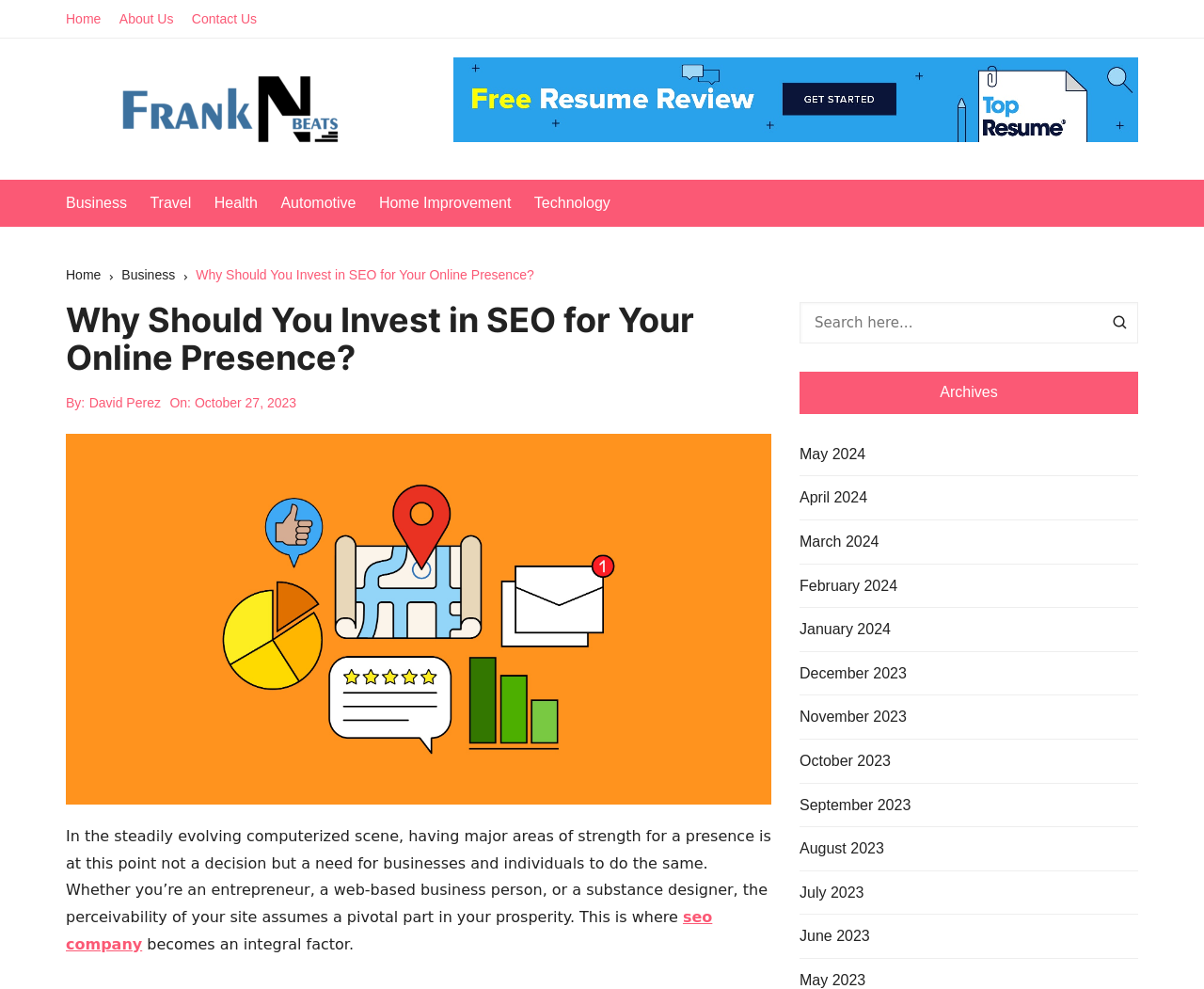How many categories are listed?
Refer to the image and give a detailed response to the question.

I counted the number of links under the 'Business', 'Travel', 'Health', 'Automotive', 'Home Improvement', and 'Technology' categories, which totals 6 categories.